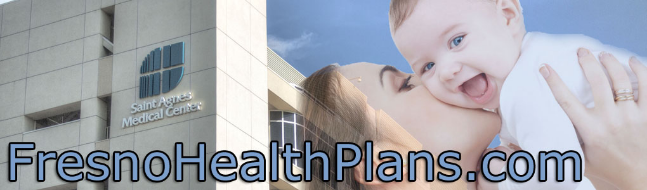Present an elaborate depiction of the scene captured in the image.

The image prominently features the logo and branding for Fresno Health Plans, set against a backdrop of the Saint Agnes Medical Center building. To the right, a joyful mother is shown kissing her smiling baby, symbolizing care and family well-being. This visual evokes a sense of compassion and community health, underscoring the mission of Fresno Health Plans to provide accessible health coverage to individuals and families in Fresno. The website name "FresnoHealthPlans.com" is displayed boldly at the bottom, inviting viewers to explore health plan options tailored for their needs.